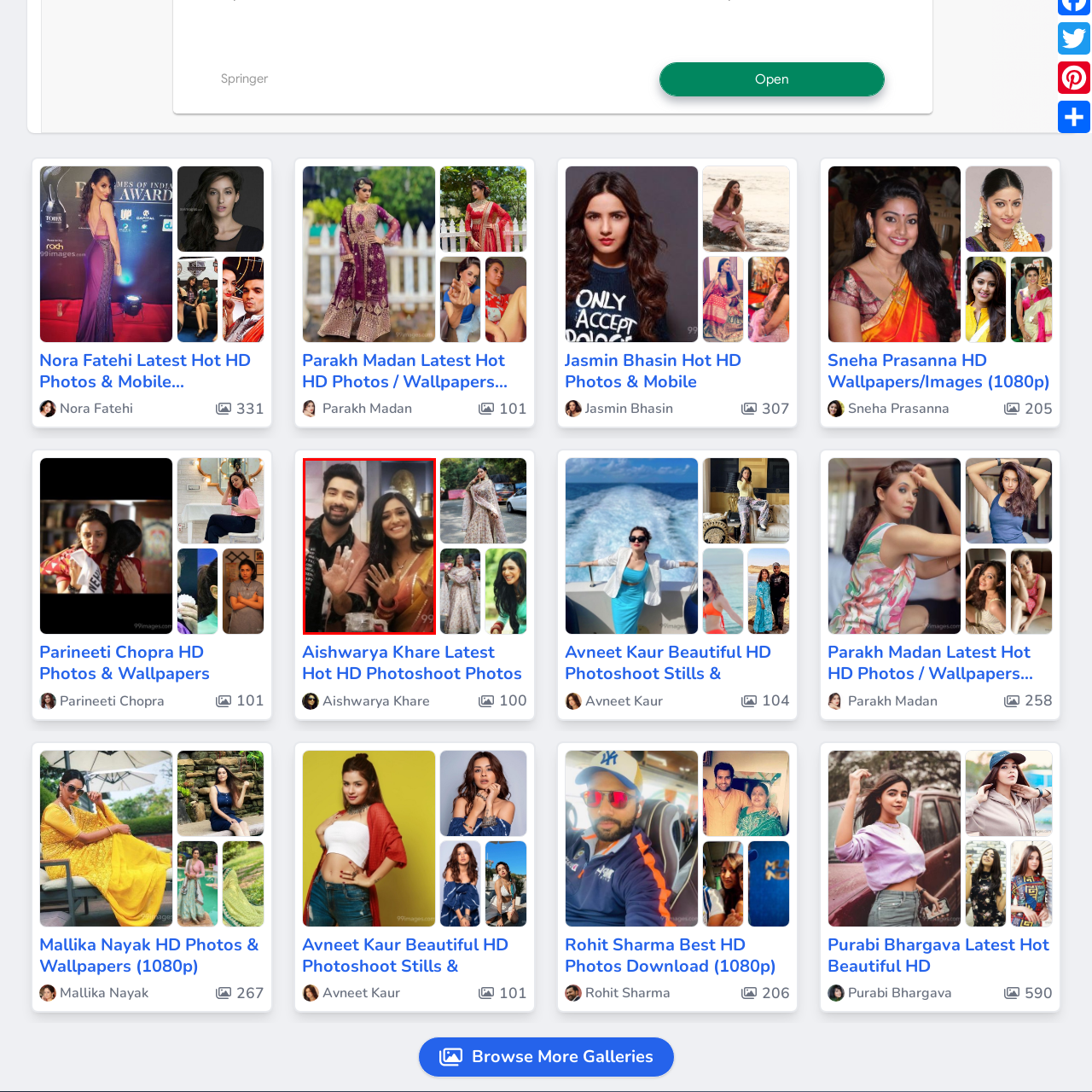Review the image segment marked with the grey border and deliver a thorough answer to the following question, based on the visual information provided: 
What is the setting of the image?

The caption hints at the backdrop of the image, suggesting that the setting is a kitchen or creative workspace, possibly where the two individuals were engaged in a fun activity like cooking or baking.